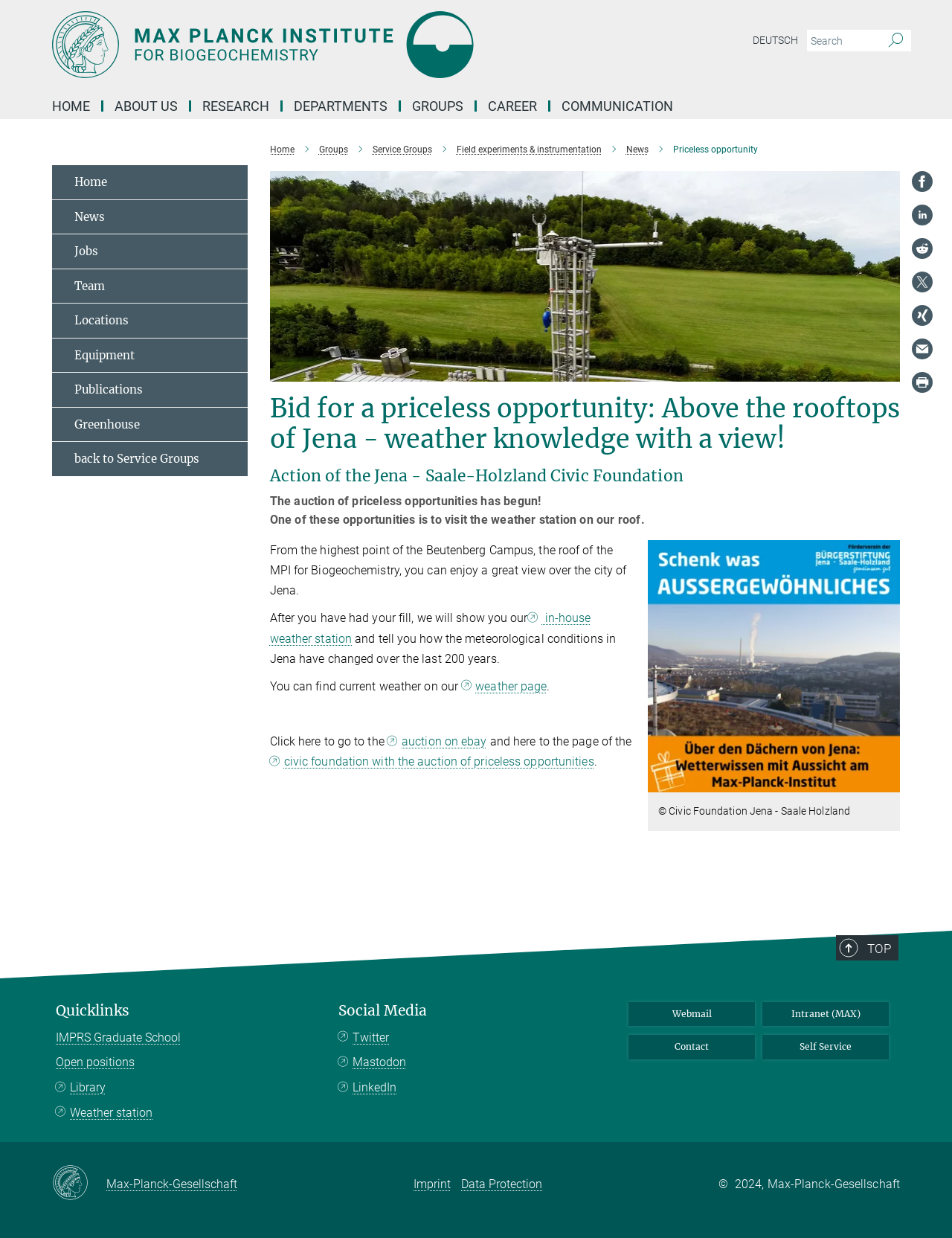What is the location of the MPI for Biogeochemistry? Based on the screenshot, please respond with a single word or phrase.

Jena